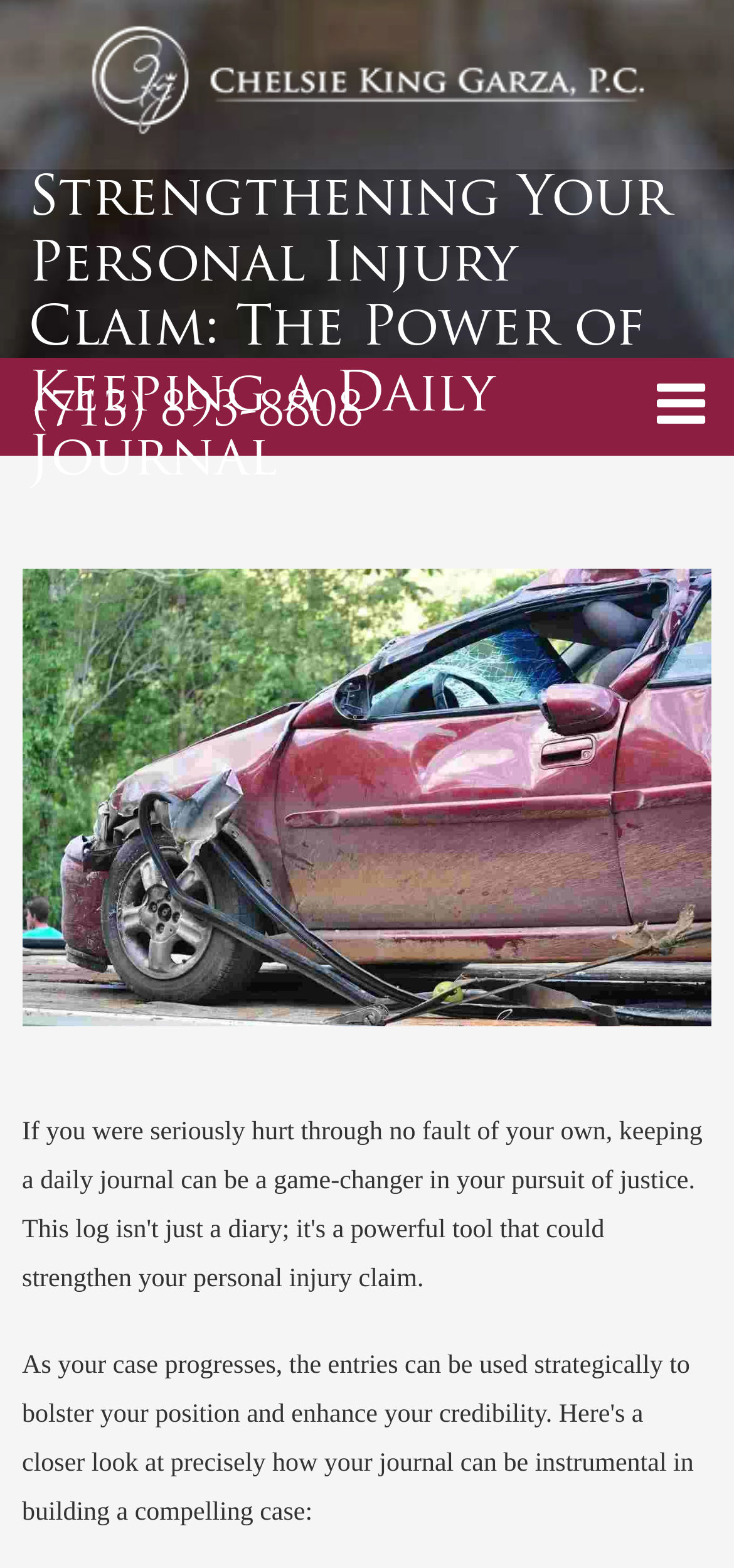Answer with a single word or phrase: 
Is there a social media icon on the webpage?

Yes